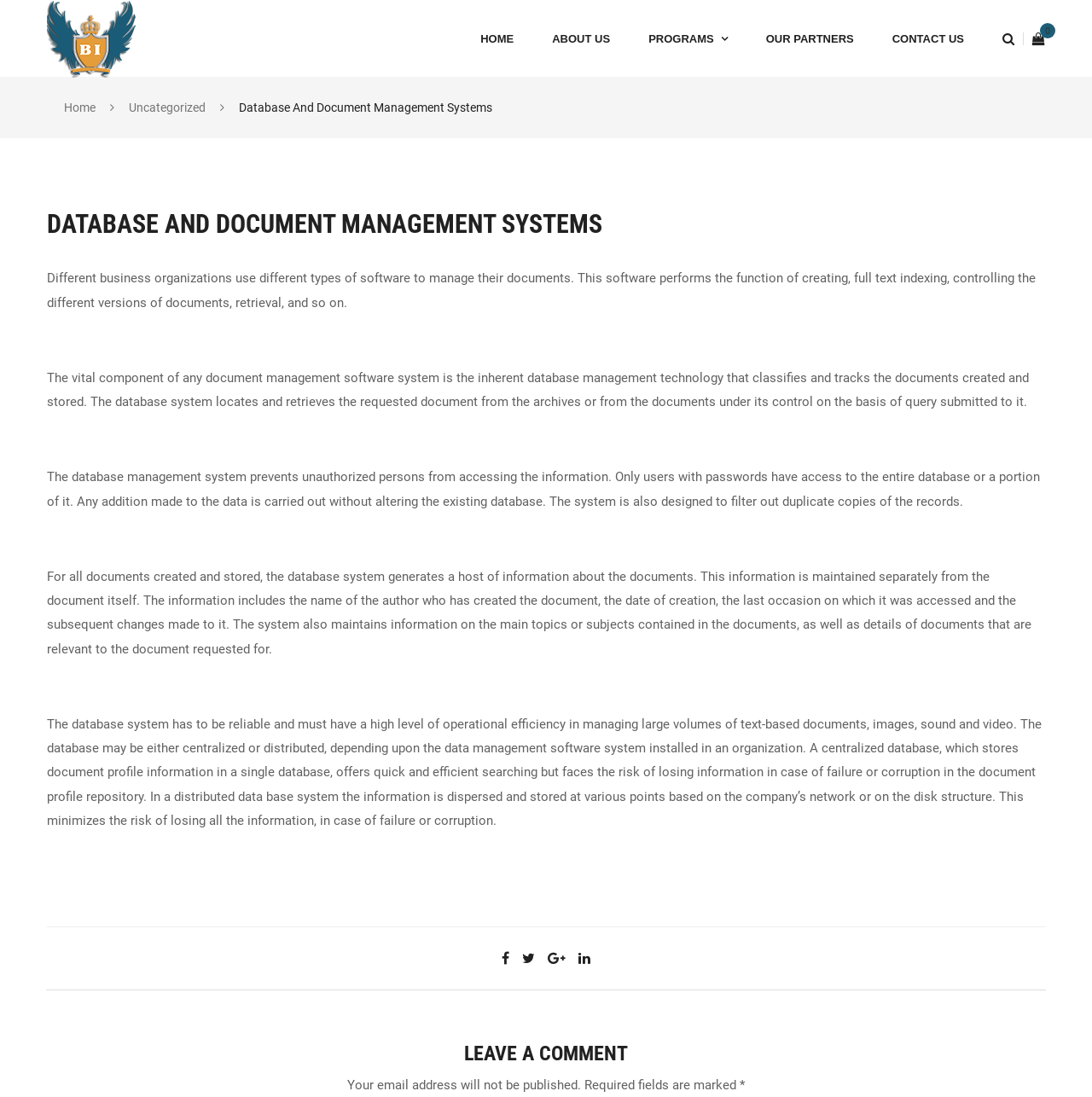Show the bounding box coordinates of the element that should be clicked to complete the task: "view about us".

[0.506, 0.0, 0.559, 0.072]